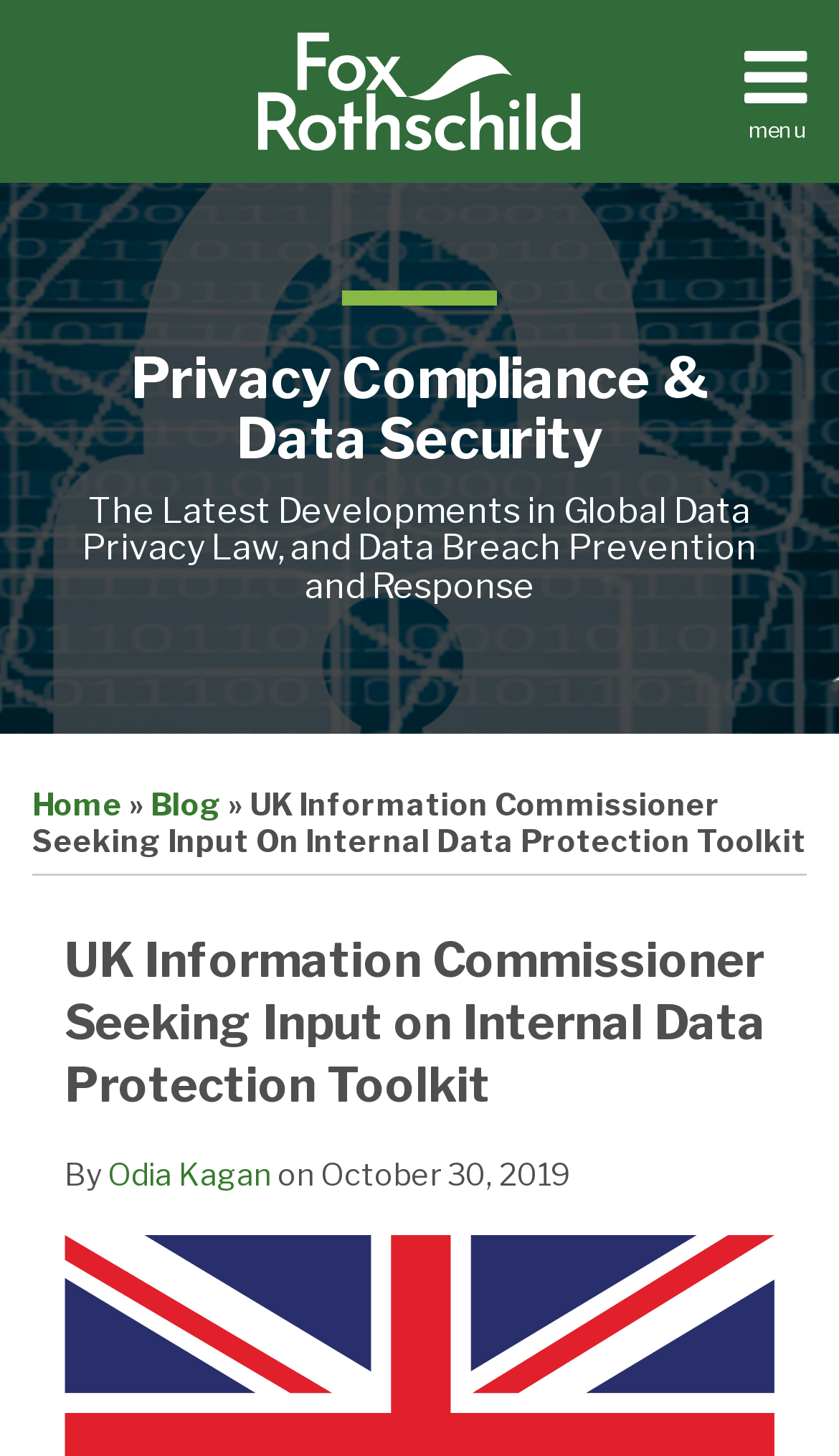Show the bounding box coordinates of the element that should be clicked to complete the task: "Search".

[0.0, 0.1, 0.046, 0.157]